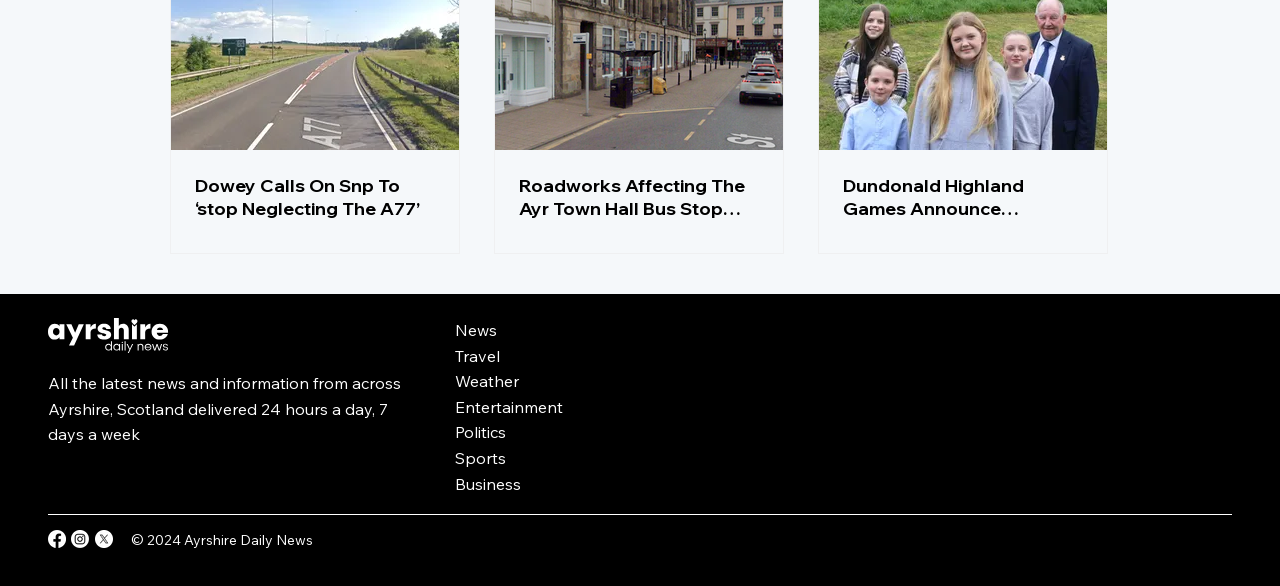Provide a one-word or short-phrase response to the question:
What is the copyright year of the website?

2024